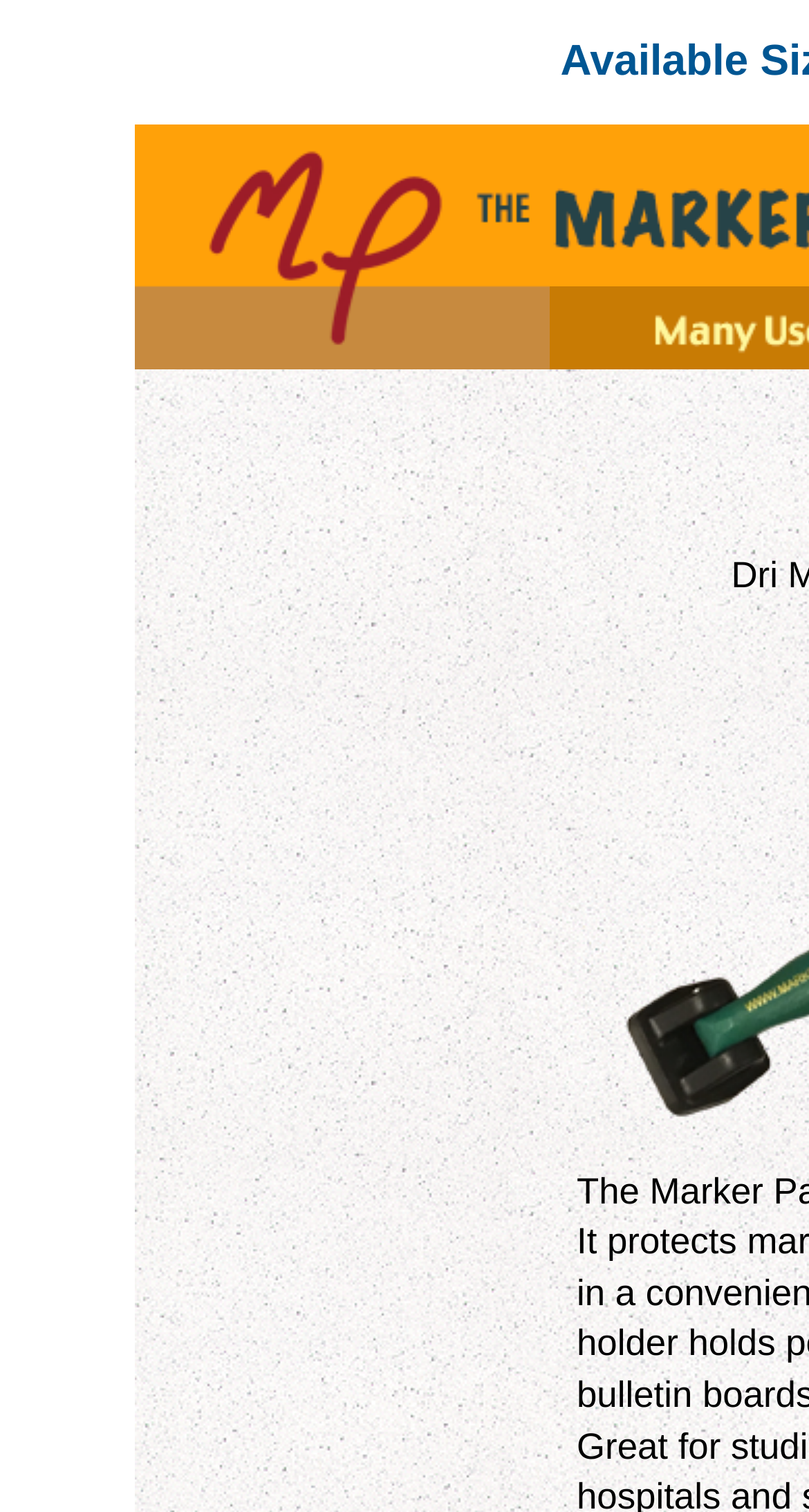Your task is to find and give the main heading text of the webpage.

Available Sizes Fit Major Whiteboard Markers